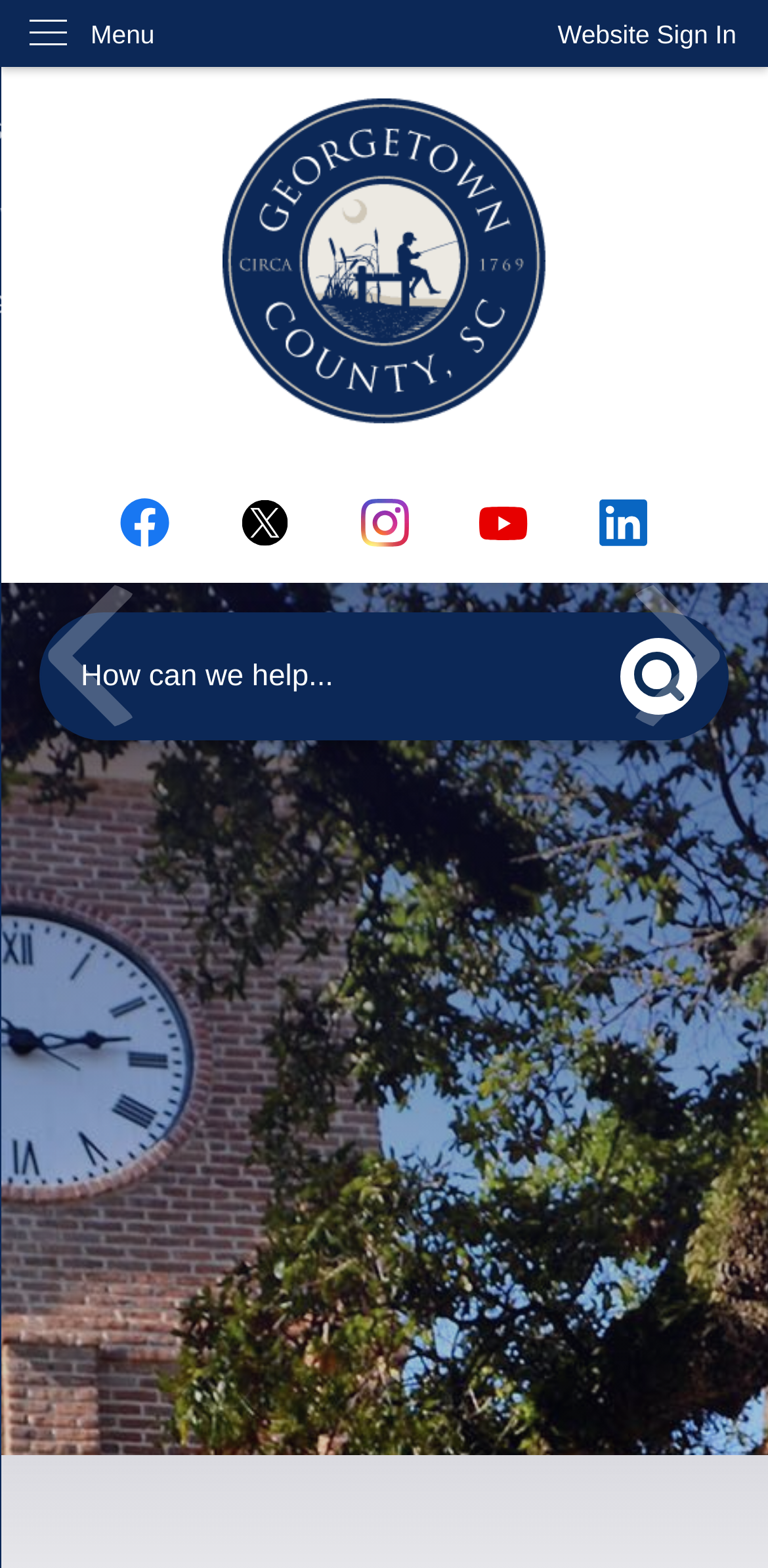What is the purpose of the search region?
Look at the image and construct a detailed response to the question.

I inferred the purpose of the search region by looking at the textbox and button with the label 'Search', which suggests that users can input keywords to search for content on the website.